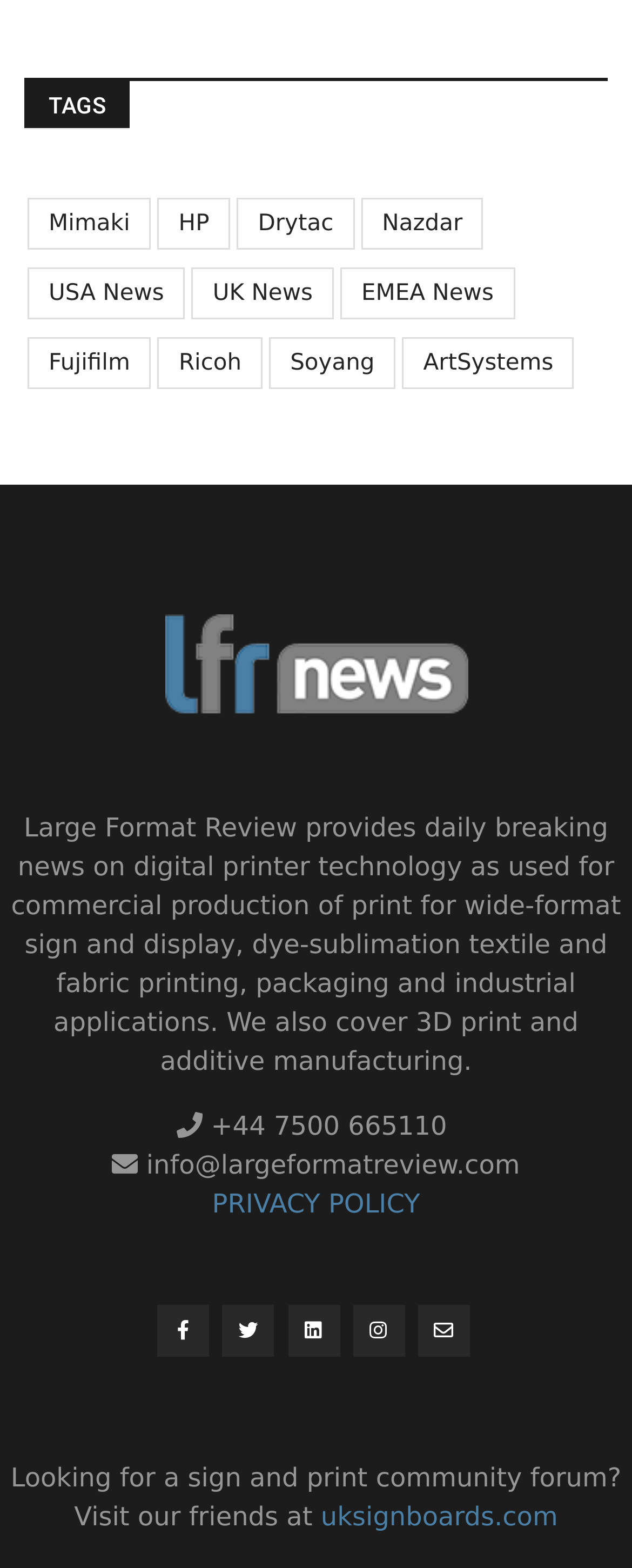Determine the bounding box coordinates of the element that should be clicked to execute the following command: "Visit USA News".

[0.044, 0.171, 0.293, 0.204]